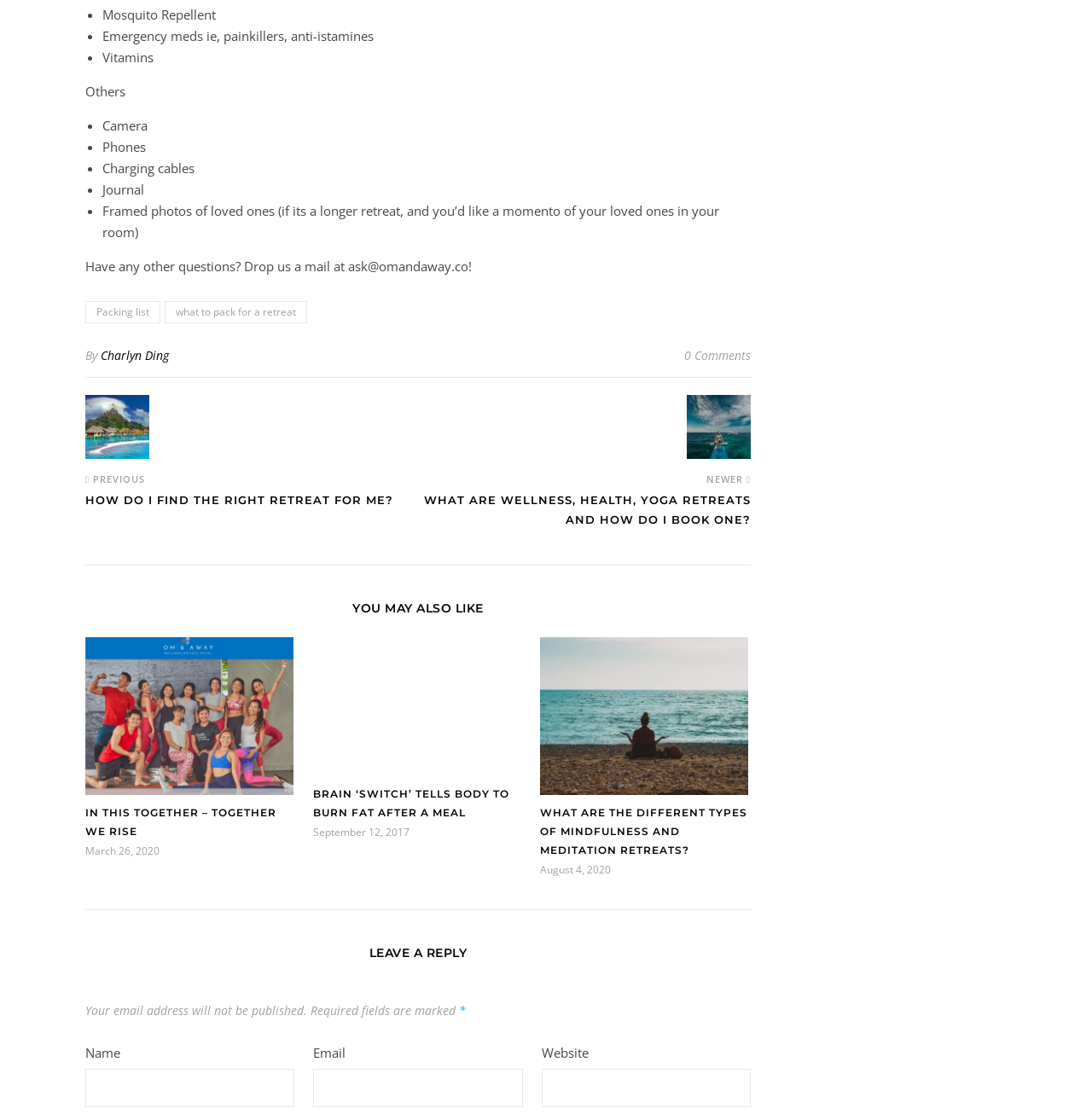Please identify the bounding box coordinates of the region to click in order to complete the given instruction: "Click on 'Packing list'". The coordinates should be four float numbers between 0 and 1, i.e., [left, top, right, bottom].

[0.078, 0.269, 0.147, 0.289]